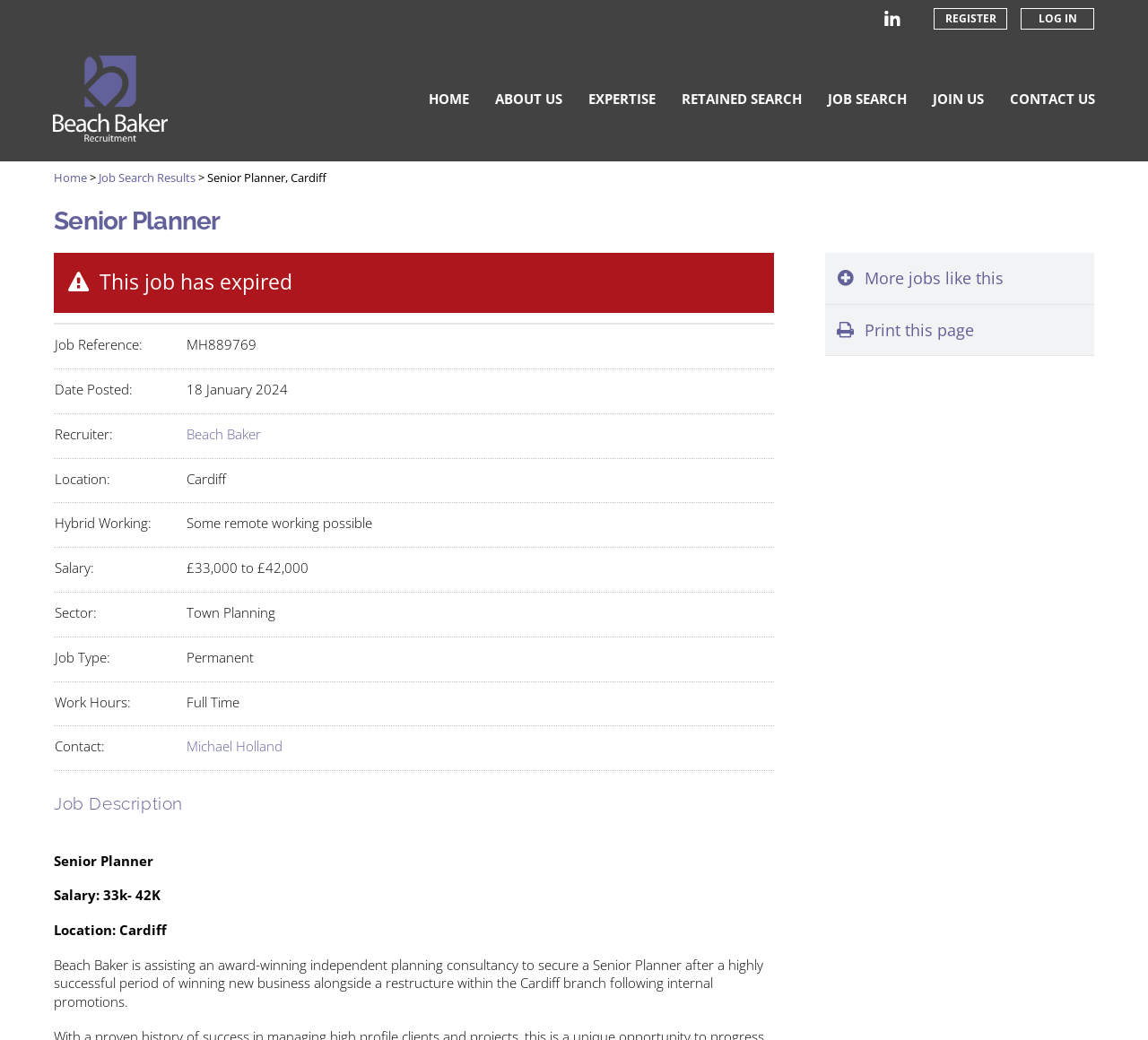Show the bounding box coordinates for the HTML element as described: "Print this page".

[0.719, 0.293, 0.953, 0.341]